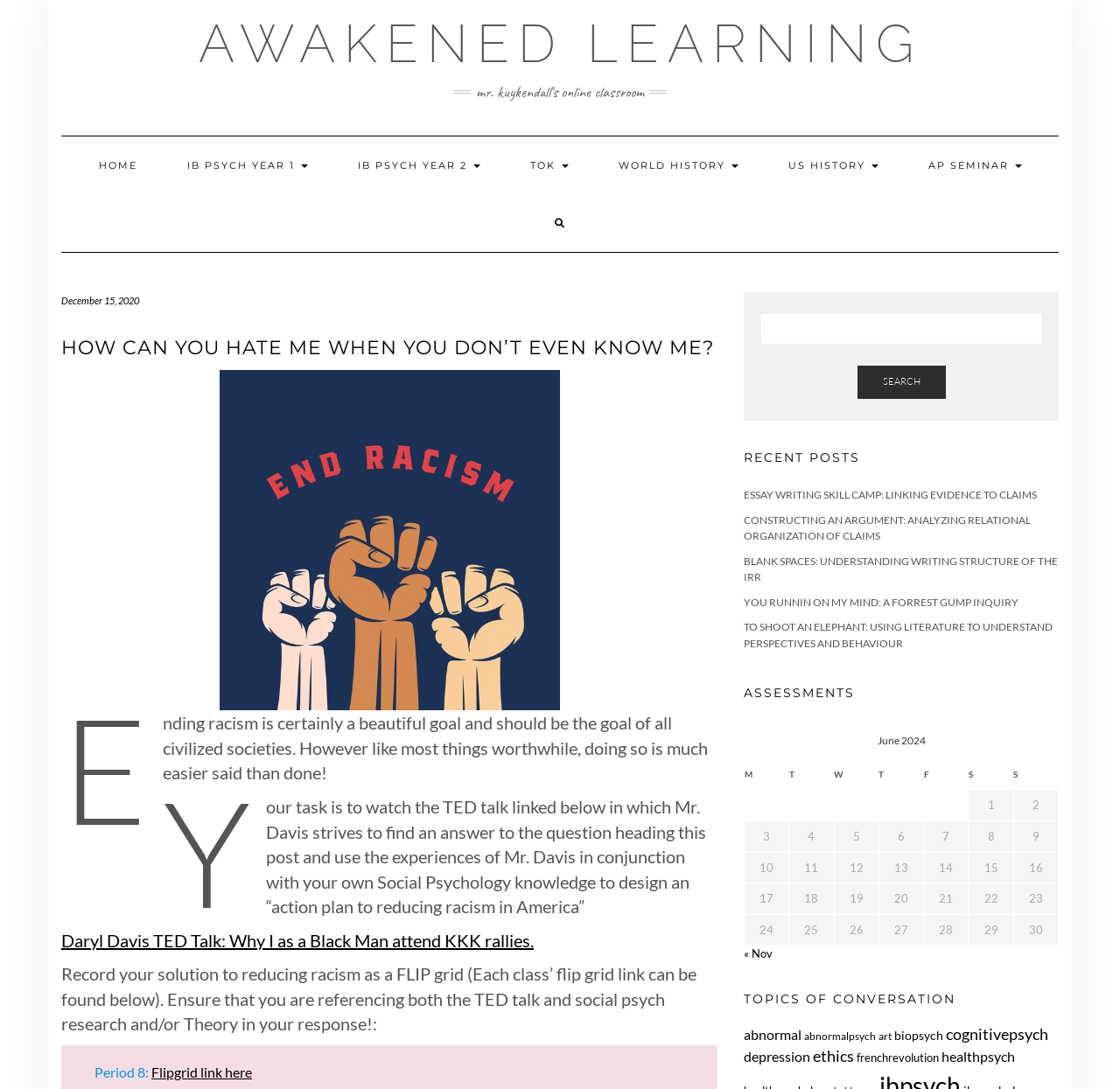What is the topic of the TED talk linked on the webpage?
Provide a fully detailed and comprehensive answer to the question.

The webpage provides a link to a TED talk by Daryl Davis, and the topic of the talk is 'Why I as a Black Man attend KKK rallies'.